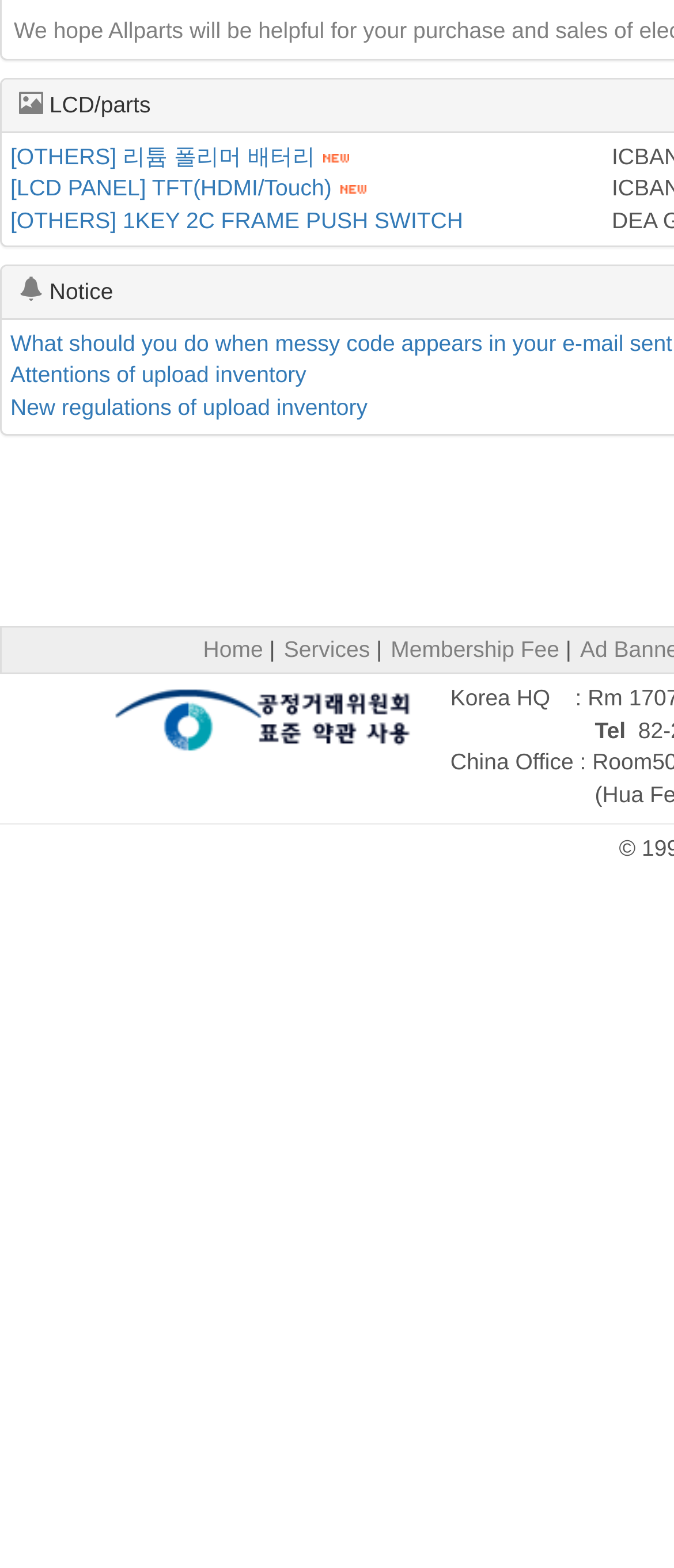Based on the element description [LCD PANEL] TFT(HDMI/Touch), identify the bounding box of the UI element in the given webpage screenshot. The coordinates should be in the format (top-left x, top-left y, bottom-right x, bottom-right y) and must be between 0 and 1.

[0.015, 0.112, 0.492, 0.128]